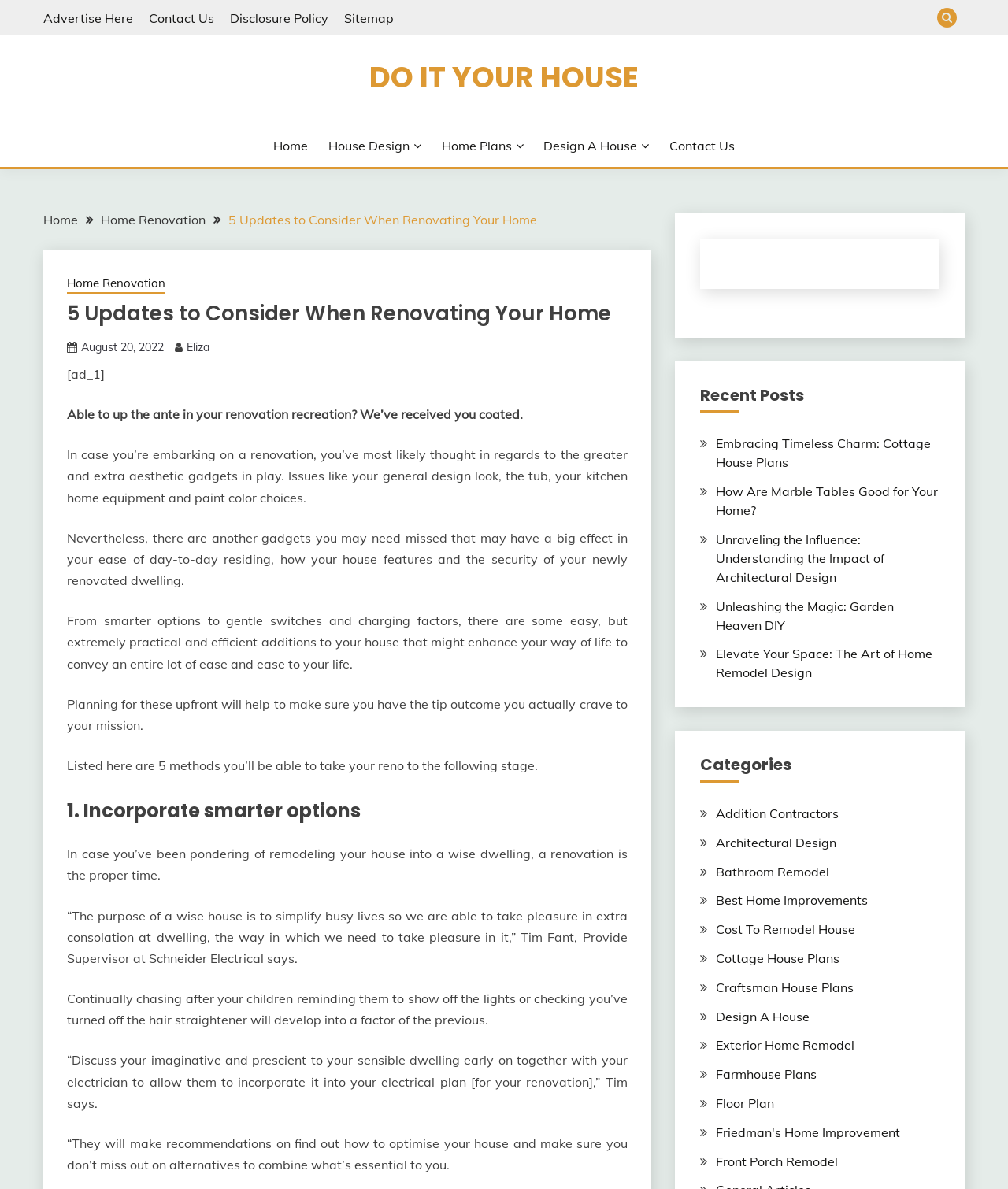What is the category of the article 'Embracing Timeless Charm: Cottage House Plans'?
Based on the image content, provide your answer in one word or a short phrase.

Cottage House Plans